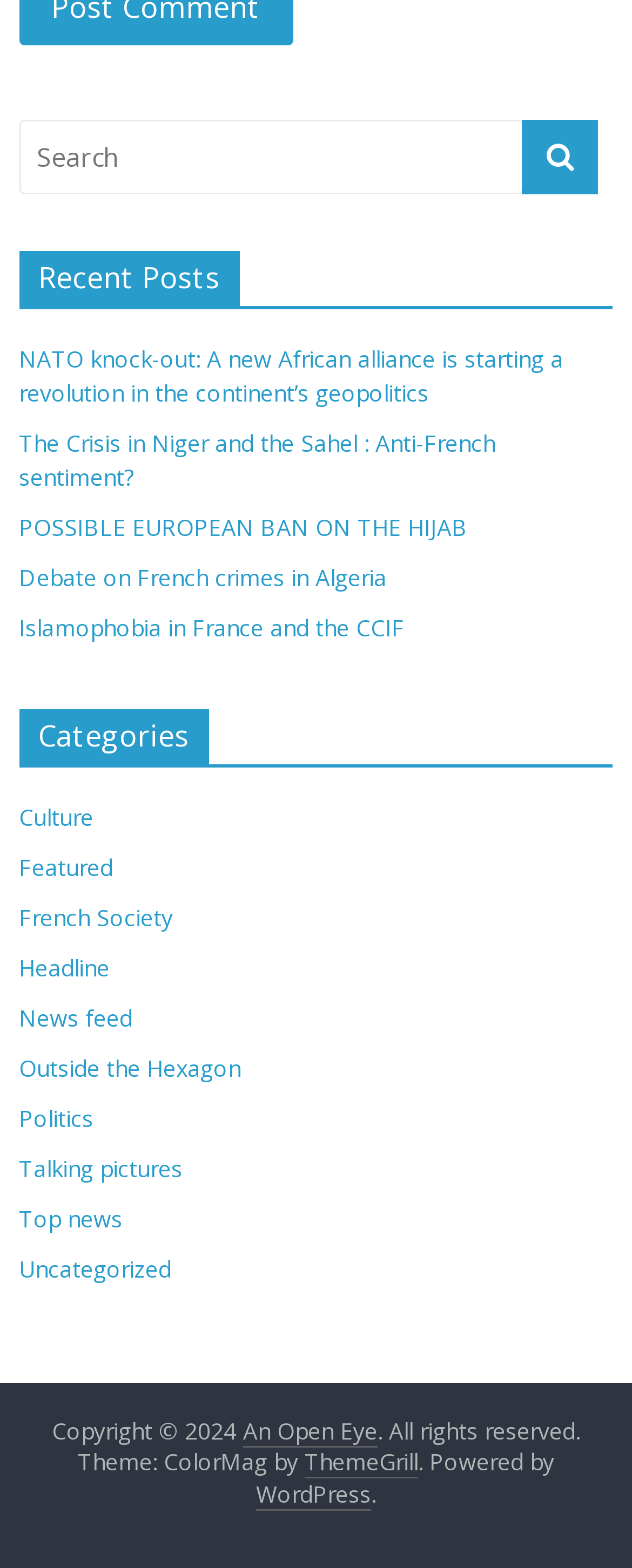Using the description "Top news", predict the bounding box of the relevant HTML element.

[0.03, 0.767, 0.194, 0.786]